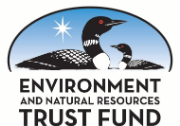What is the concern for local ecosystems?
Provide a detailed answer to the question, using the image to inform your response.

The ENRTF plays a critical role in providing grants to cities and communities for various projects aimed at managing natural resources, including efforts to combat the emerald ash borer (EAB) infestation, which is a significant concern for local ecosystems.